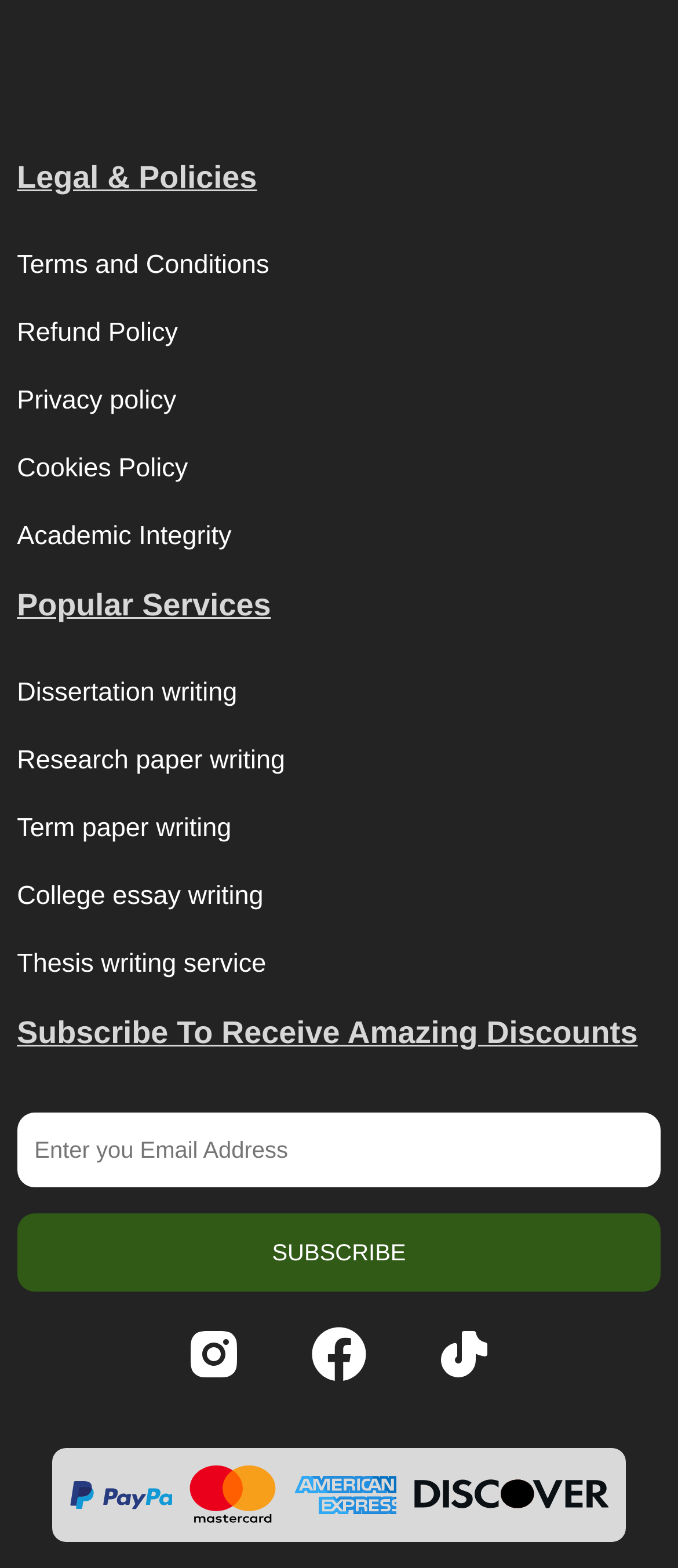Specify the bounding box coordinates of the area that needs to be clicked to achieve the following instruction: "Share via Facebook".

None